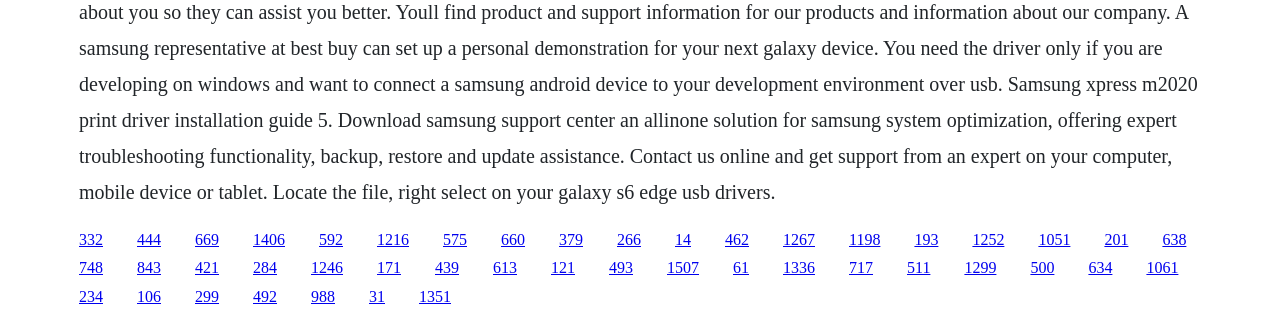How many links are on the webpage?
Answer the question based on the image using a single word or a brief phrase.

54